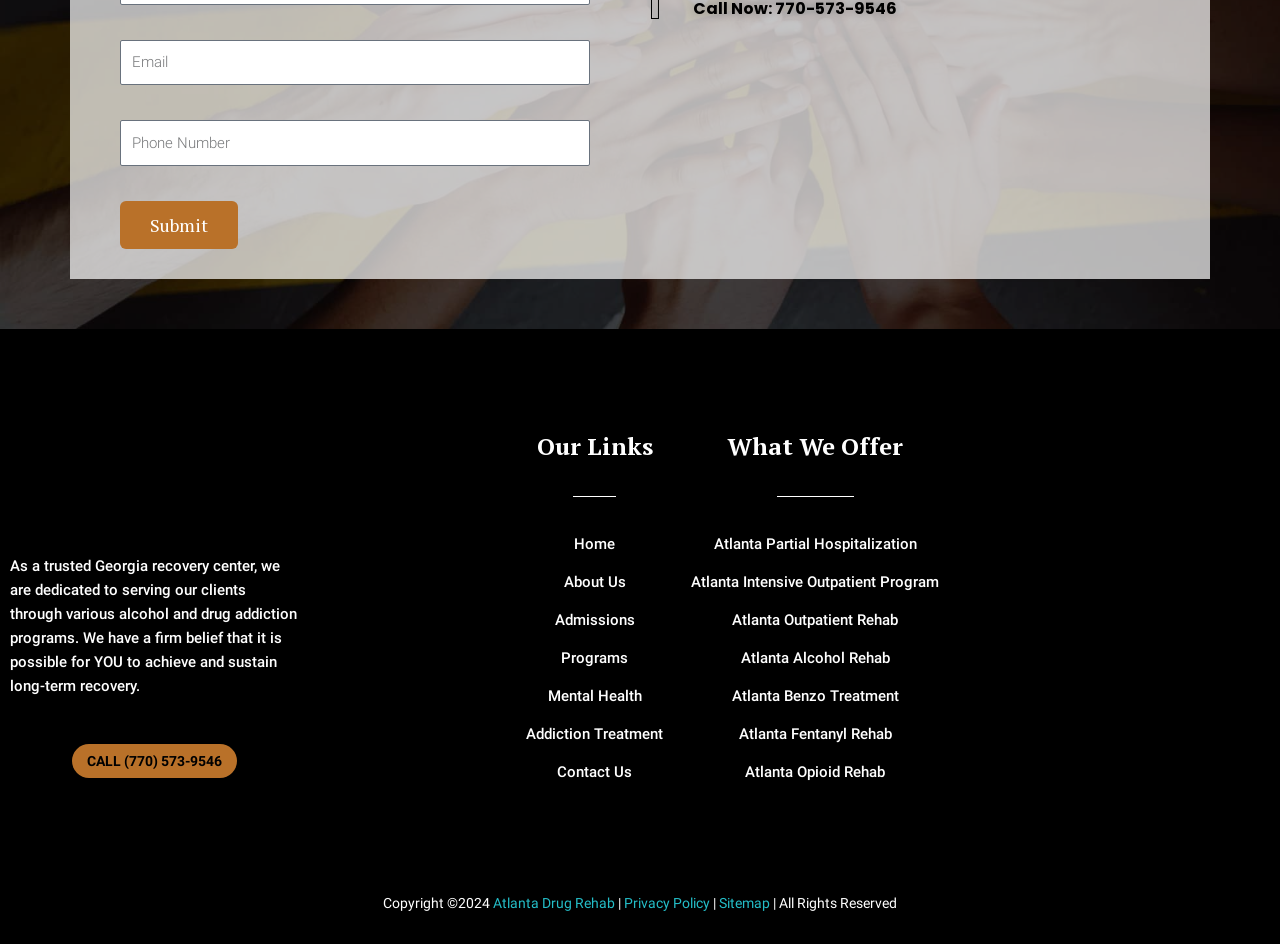Identify the bounding box coordinates of the section that should be clicked to achieve the task described: "Learn about Atlanta Partial Hospitalization".

[0.537, 0.563, 0.737, 0.589]